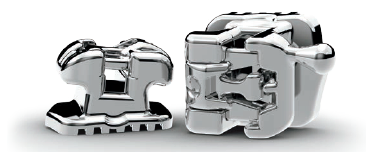Give a one-word or phrase response to the following question: What is the purpose of the compact design?

Minimizing discomfort